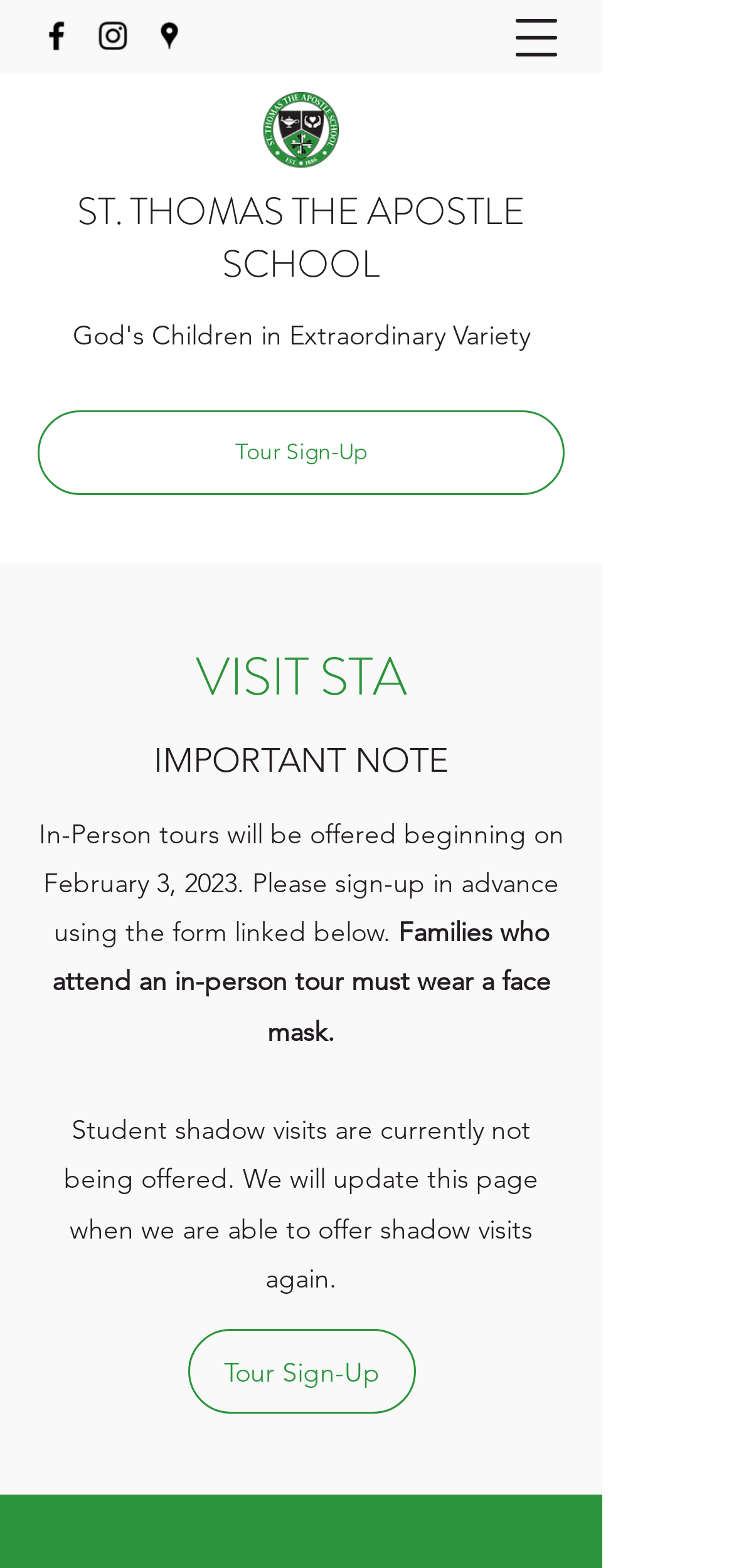Bounding box coordinates are to be given in the format (top-left x, top-left y, bottom-right x, bottom-right y). All values must be floating point numbers between 0 and 1. Provide the bounding box coordinate for the UI element described as: ST. THOMAS THE APOSTLE SCHOOL

[0.105, 0.118, 0.715, 0.186]